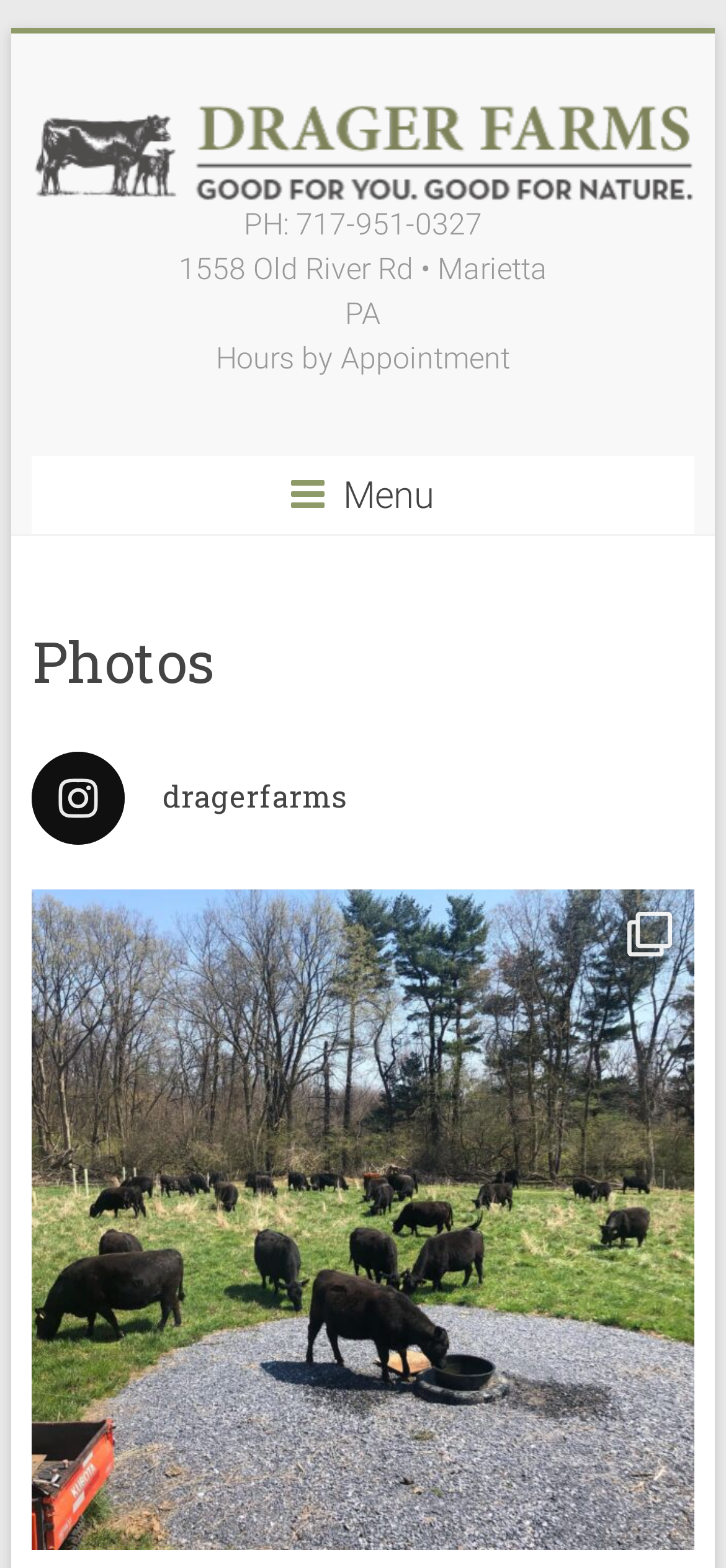What is the phone number of the farm?
Answer the question with as much detail as you can, using the image as a reference.

The phone number of the farm can be found in the middle section of the webpage, where it is written as 'PH: 717-951-0327' in a static text element.